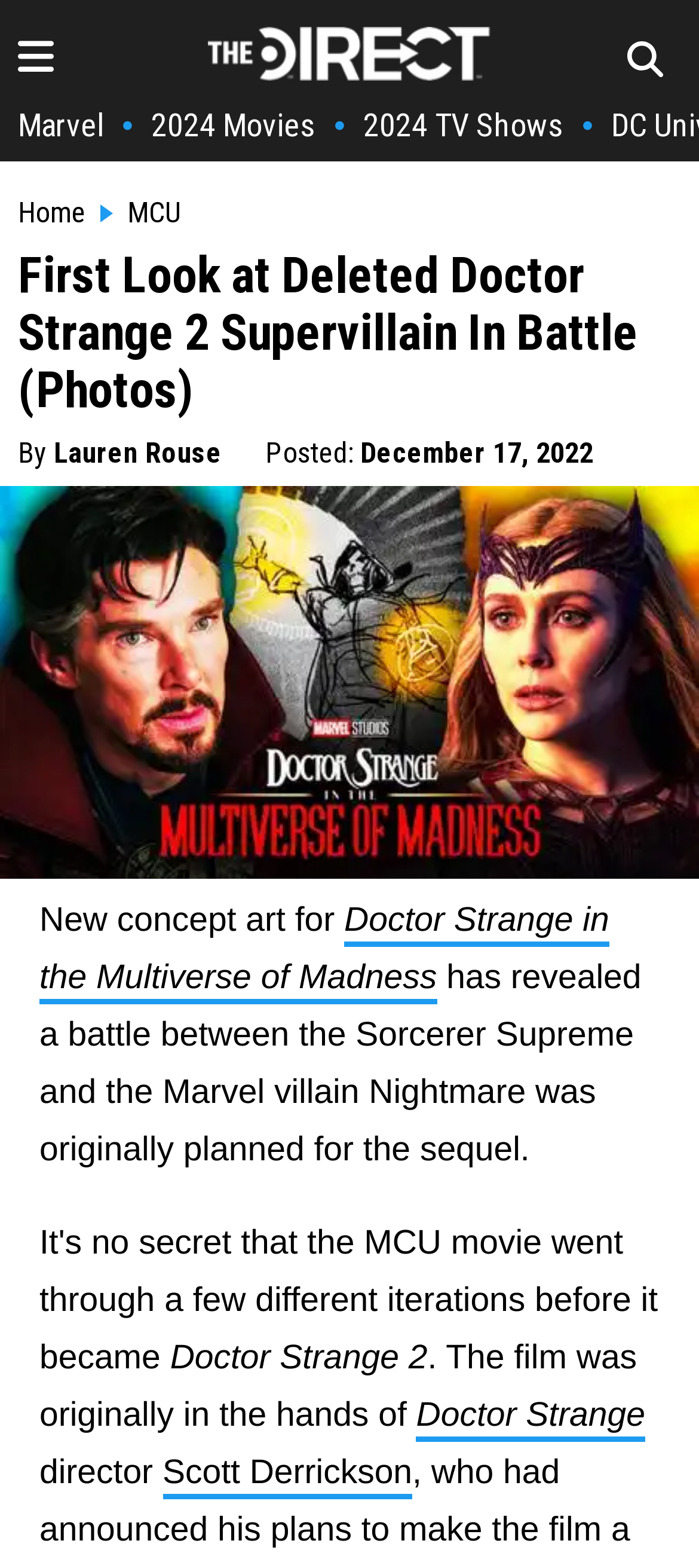Respond to the question with just a single word or phrase: 
Who is the author of the article?

Lauren Rouse